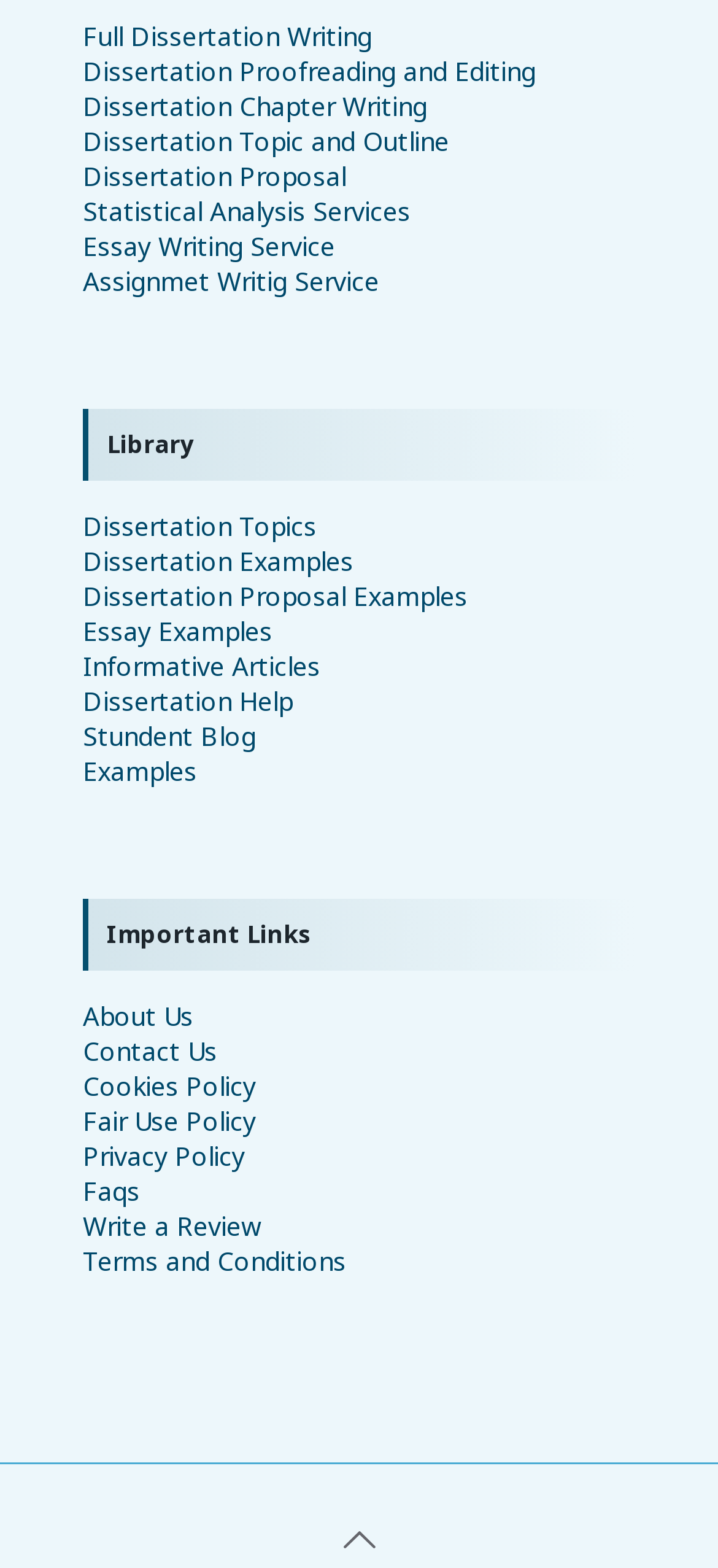Provide the bounding box coordinates for the UI element that is described as: "Dissertation Proofreading and Editing".

[0.115, 0.034, 0.746, 0.057]